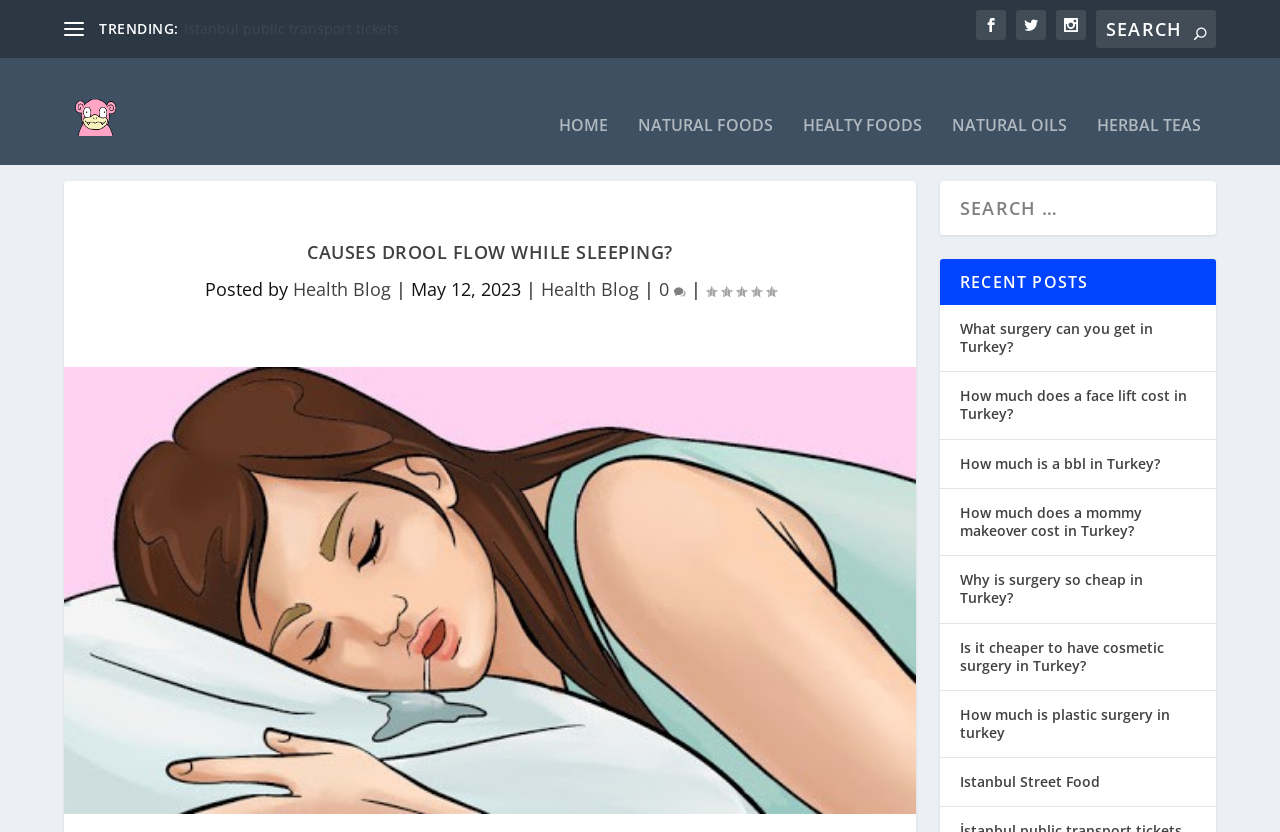Identify the bounding box for the UI element described as: "Health Blog". Ensure the coordinates are four float numbers between 0 and 1, formatted as [left, top, right, bottom].

[0.229, 0.33, 0.305, 0.359]